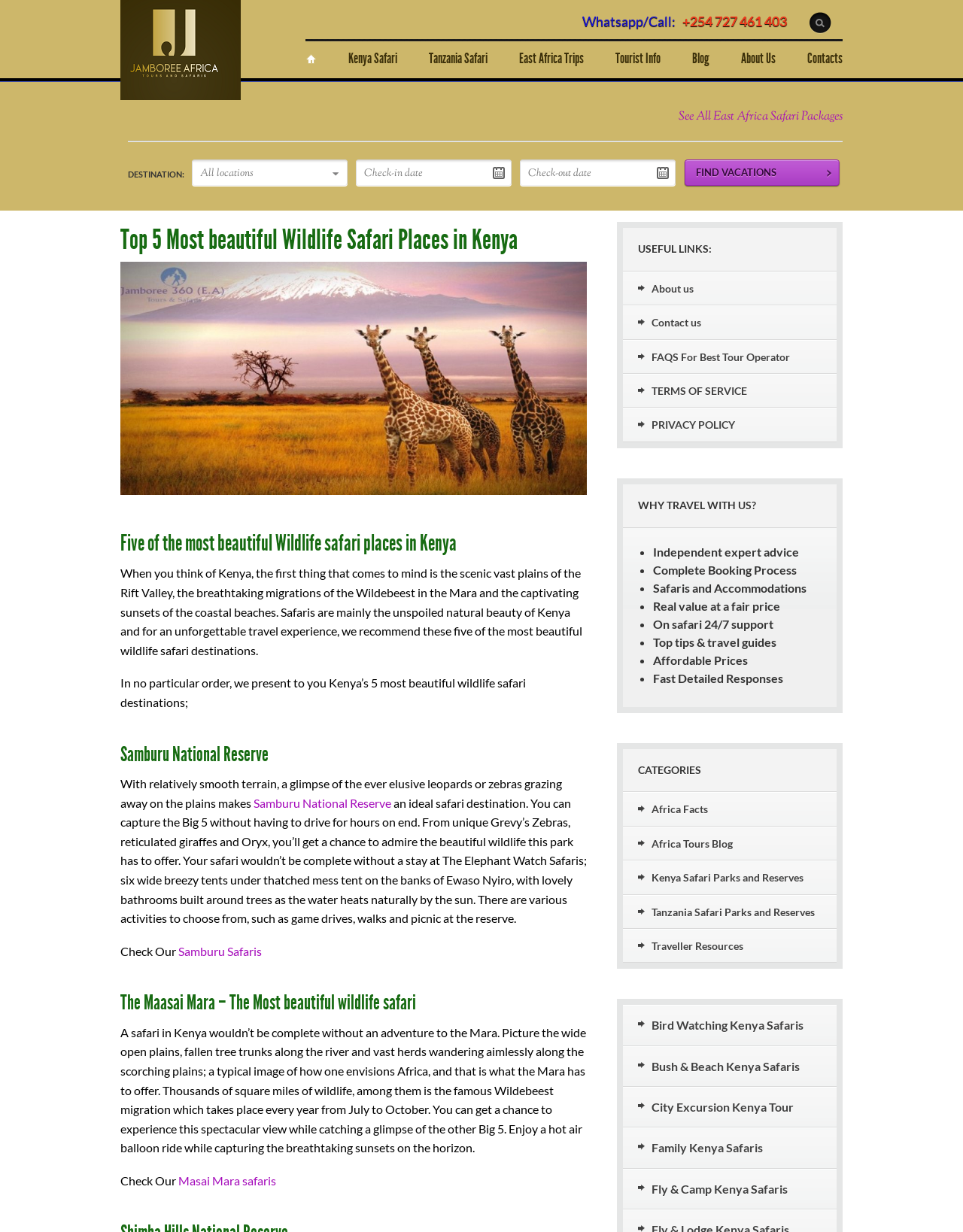Determine the bounding box coordinates for the region that must be clicked to execute the following instruction: "Click on the 'Presenting' link".

None